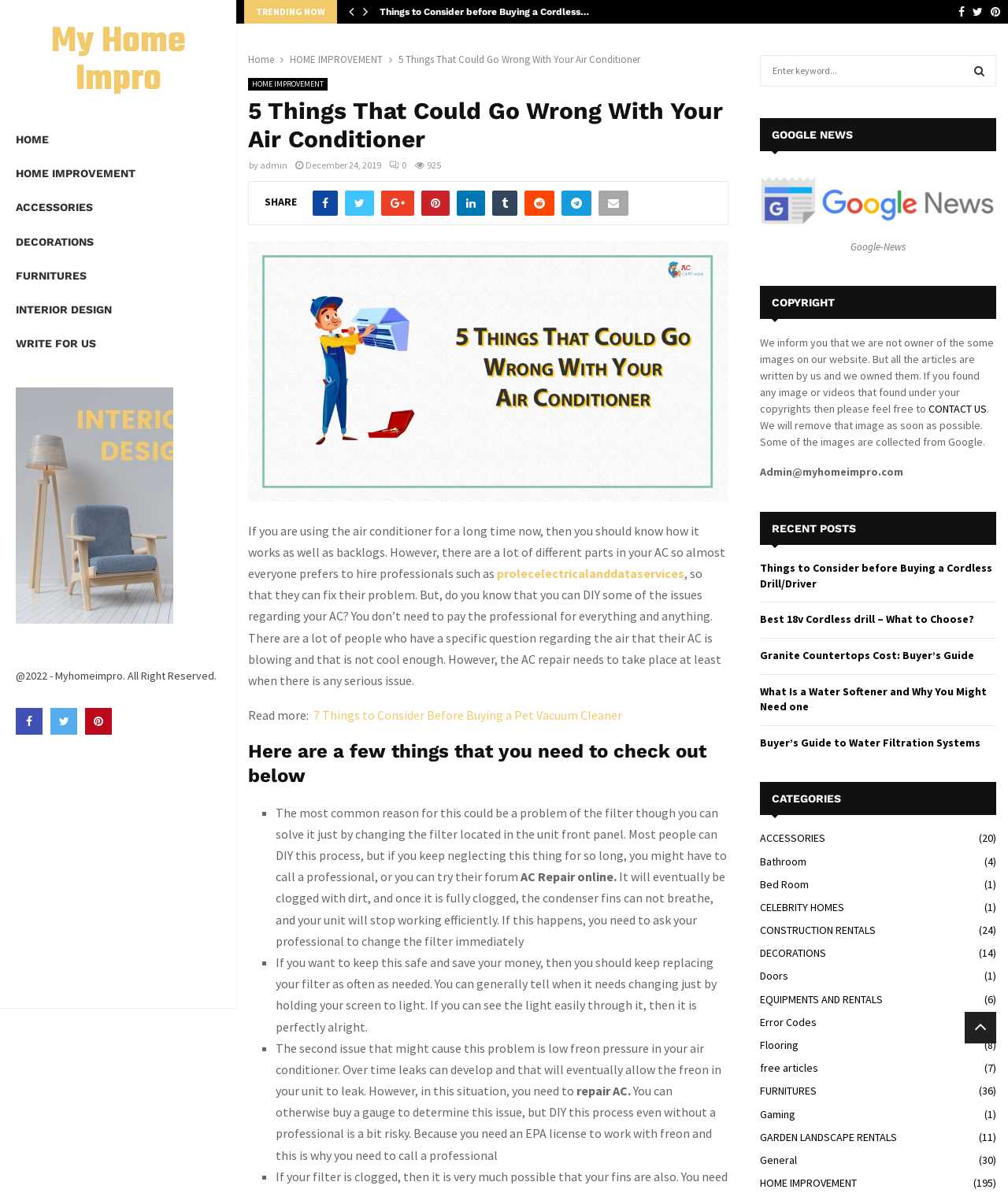Could you provide the bounding box coordinates for the portion of the screen to click to complete this instruction: "Click on the 'HOME IMPROVEMENT' link"?

[0.246, 0.044, 0.38, 0.055]